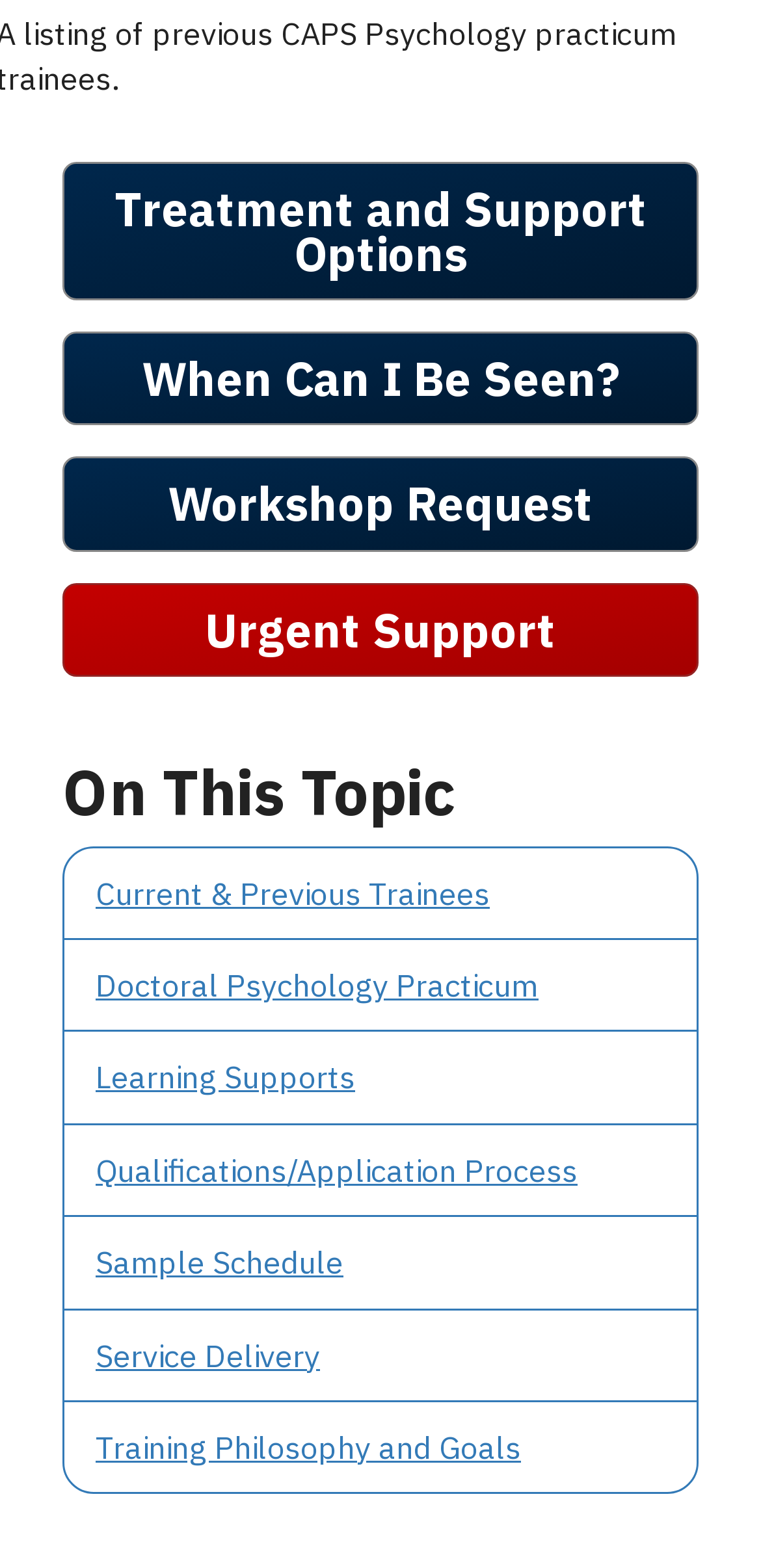Highlight the bounding box coordinates of the element that should be clicked to carry out the following instruction: "Click on the 'Click for Menu' button". The coordinates must be given as four float numbers ranging from 0 to 1, i.e., [left, top, right, bottom].

None